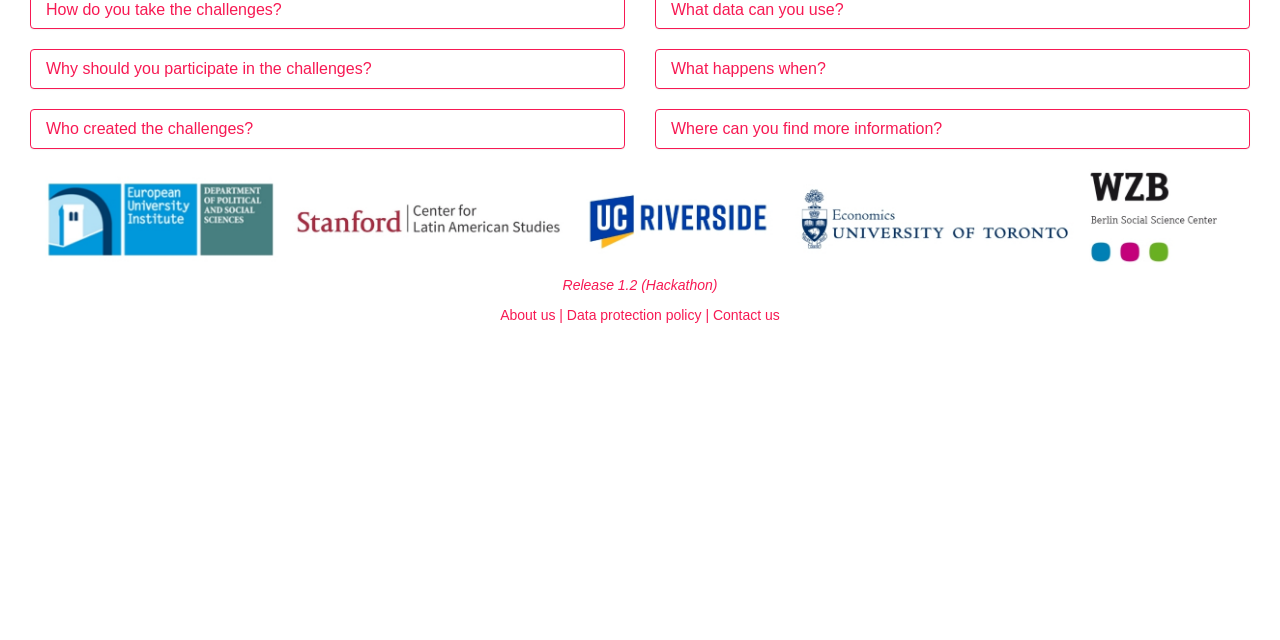Based on the element description Web Stories, identify the bounding box of the UI element in the given webpage screenshot. The coordinates should be in the format (top-left x, top-left y, bottom-right x, bottom-right y) and must be between 0 and 1.

None